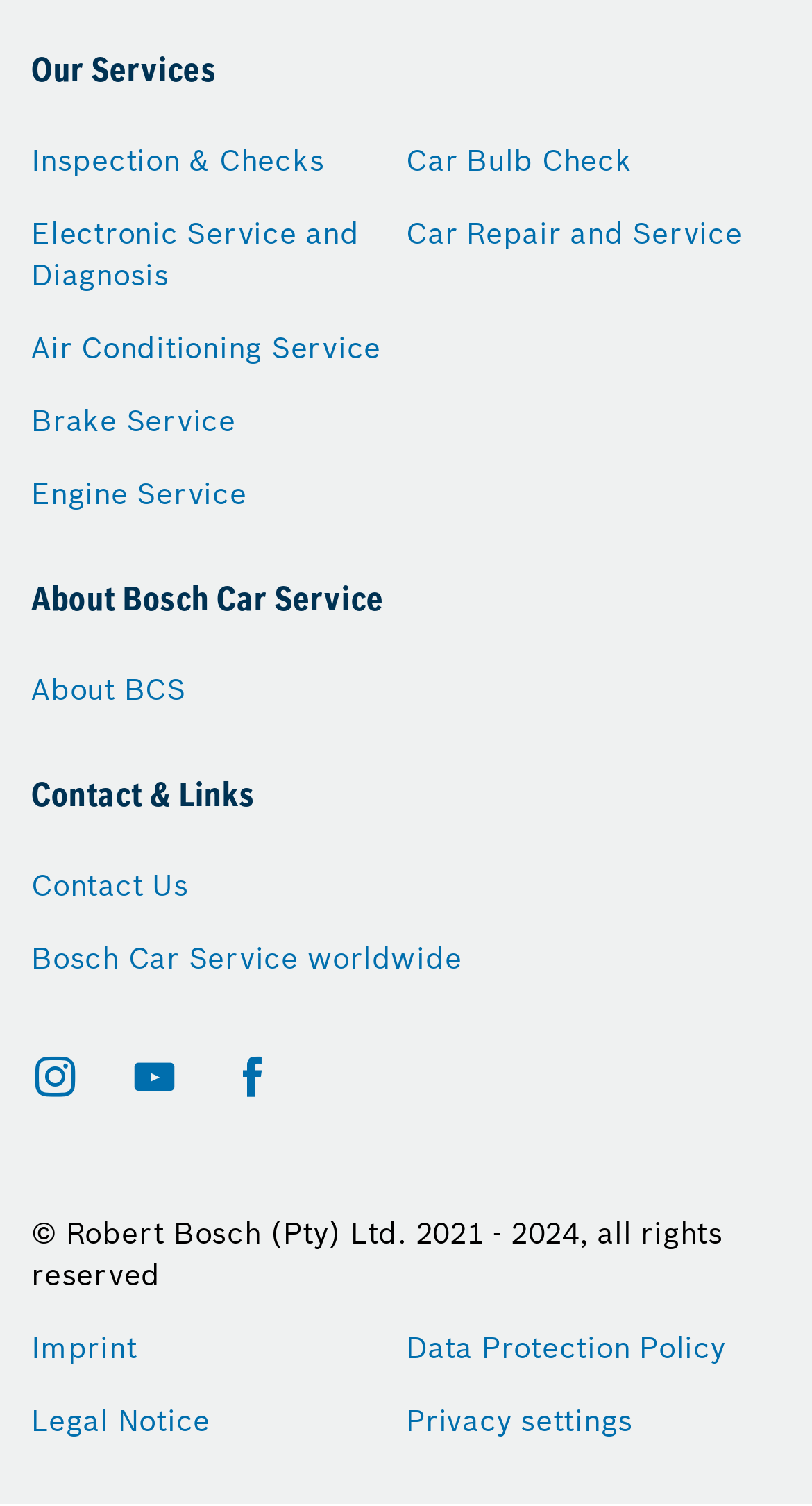Please find the bounding box coordinates for the clickable element needed to perform this instruction: "Visit Bosch Car Service on instagram".

[0.038, 0.698, 0.098, 0.733]